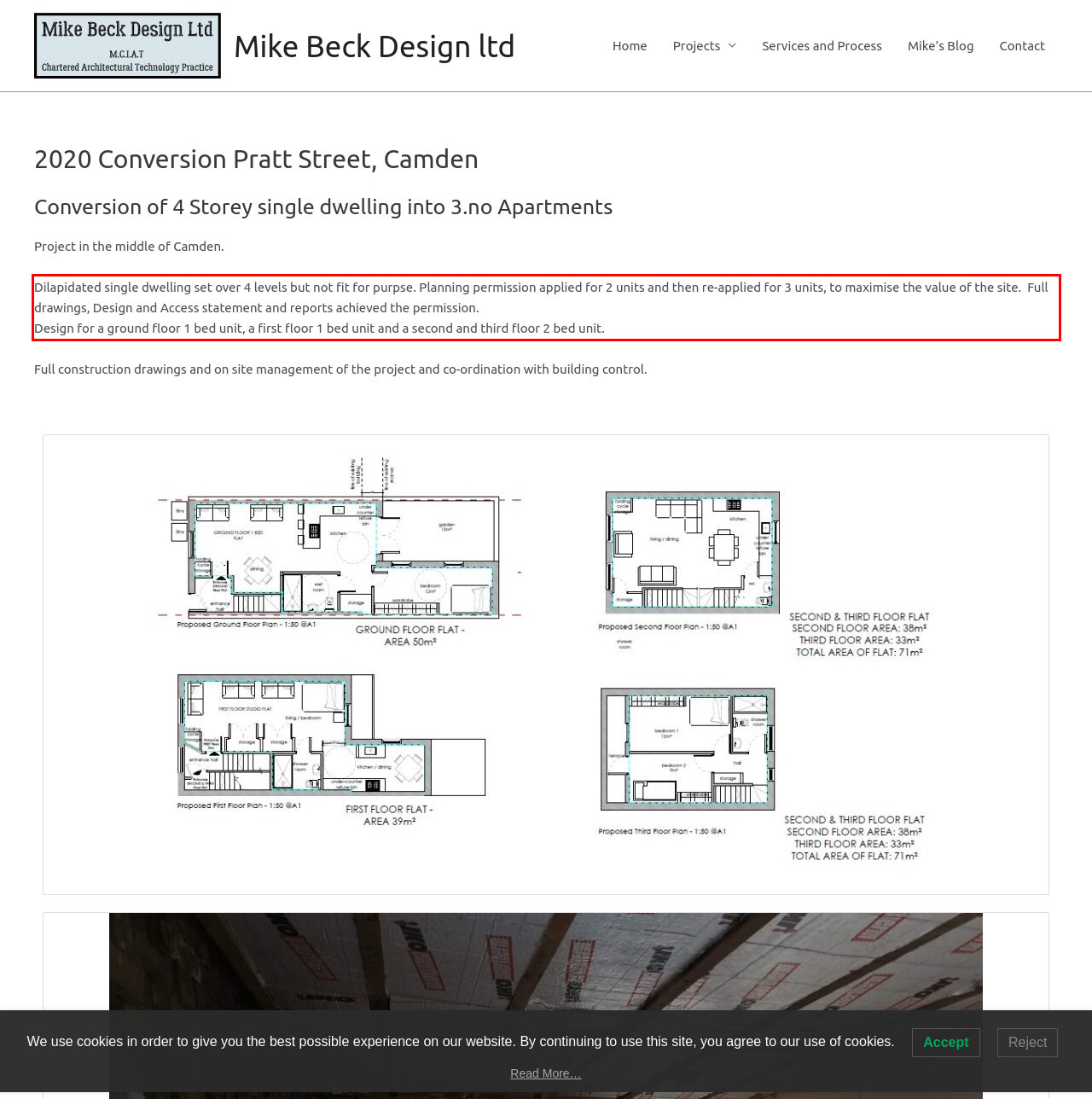Please use OCR to extract the text content from the red bounding box in the provided webpage screenshot.

Dilapidated single dwelling set over 4 levels but not fit for purpse. Planning permission applied for 2 units and then re-applied for 3 units, to maximise the value of the site. Full drawings, Design and Access statement and reports achieved the permission. Design for a ground floor 1 bed unit, a first floor 1 bed unit and a second and third floor 2 bed unit.